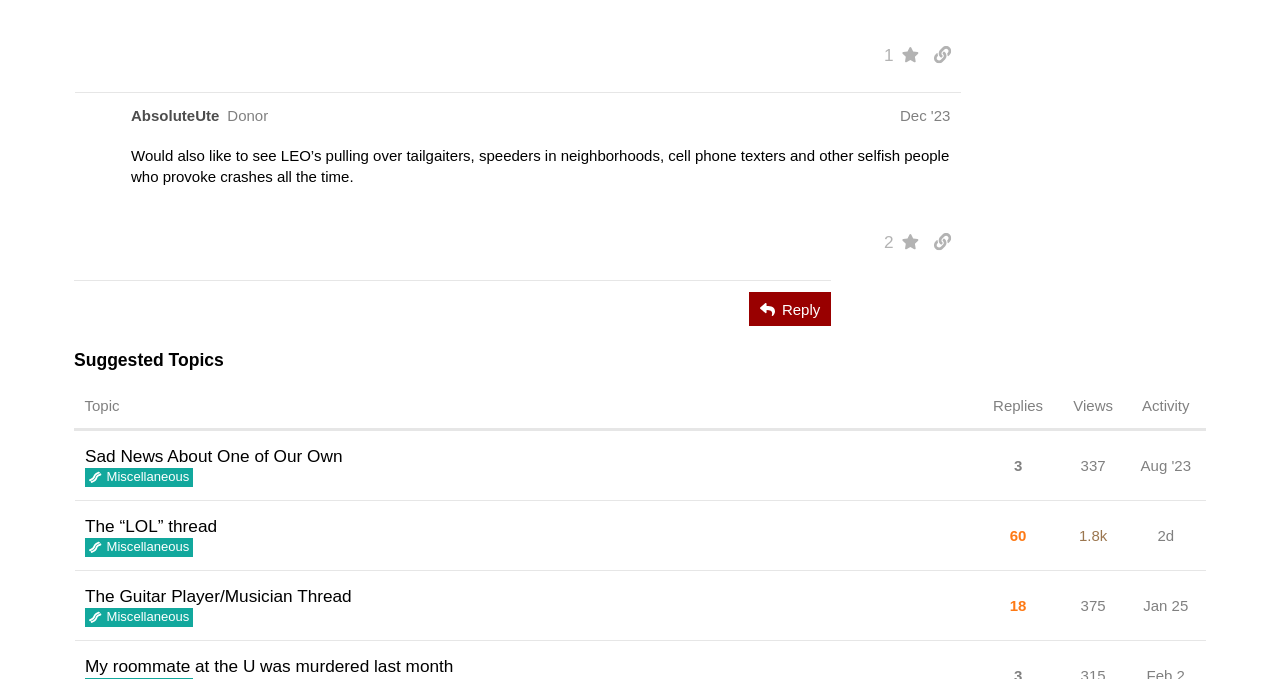Determine the bounding box coordinates in the format (top-left x, top-left y, bottom-right x, bottom-right y). Ensure all values are floating point numbers between 0 and 1. Identify the bounding box of the UI element described by: The “LOL” thread

[0.066, 0.738, 0.17, 0.812]